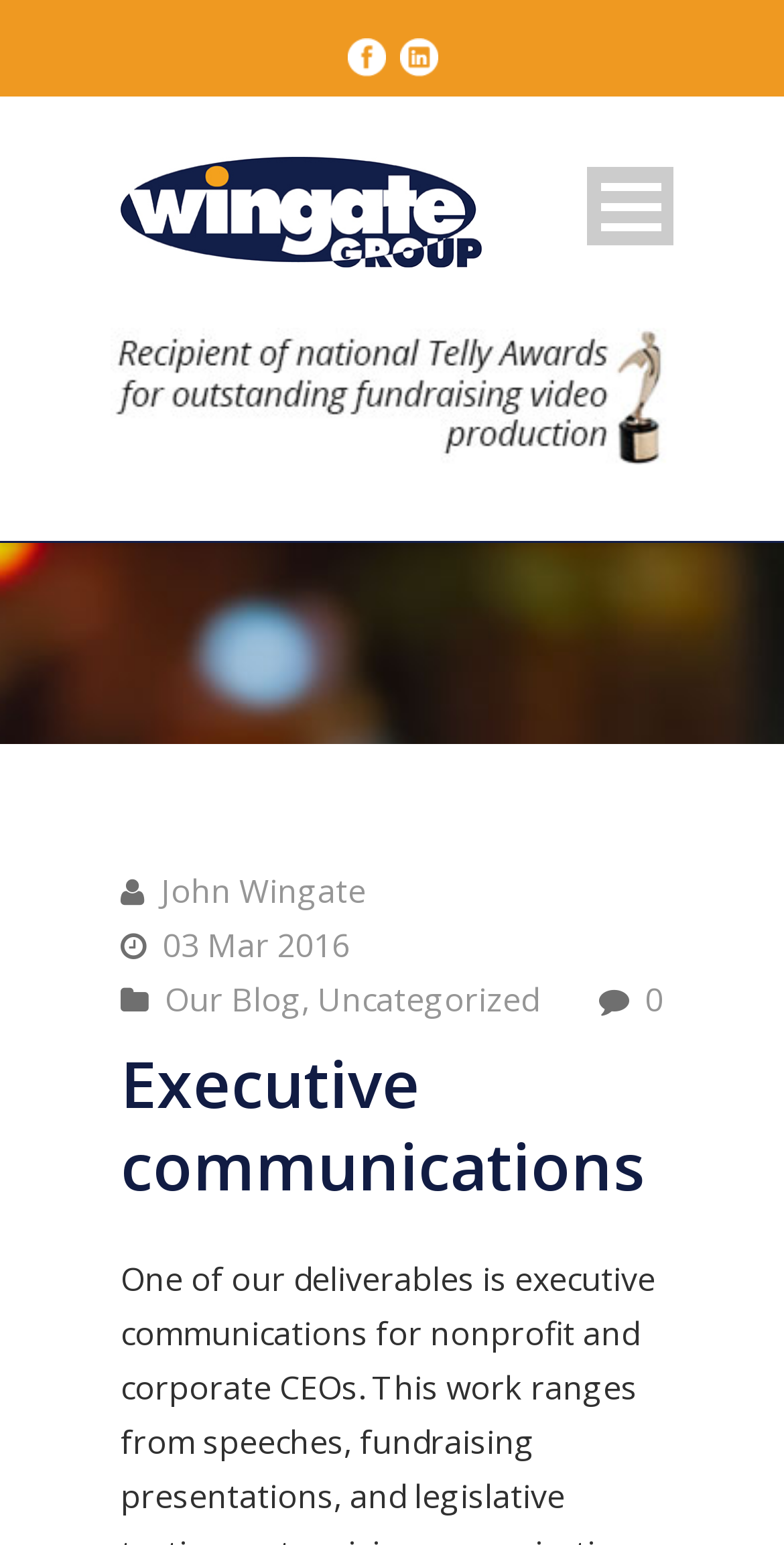Pinpoint the bounding box coordinates of the clickable area necessary to execute the following instruction: "Visit the Facebook page". The coordinates should be given as four float numbers between 0 and 1, namely [left, top, right, bottom].

[0.442, 0.021, 0.491, 0.049]